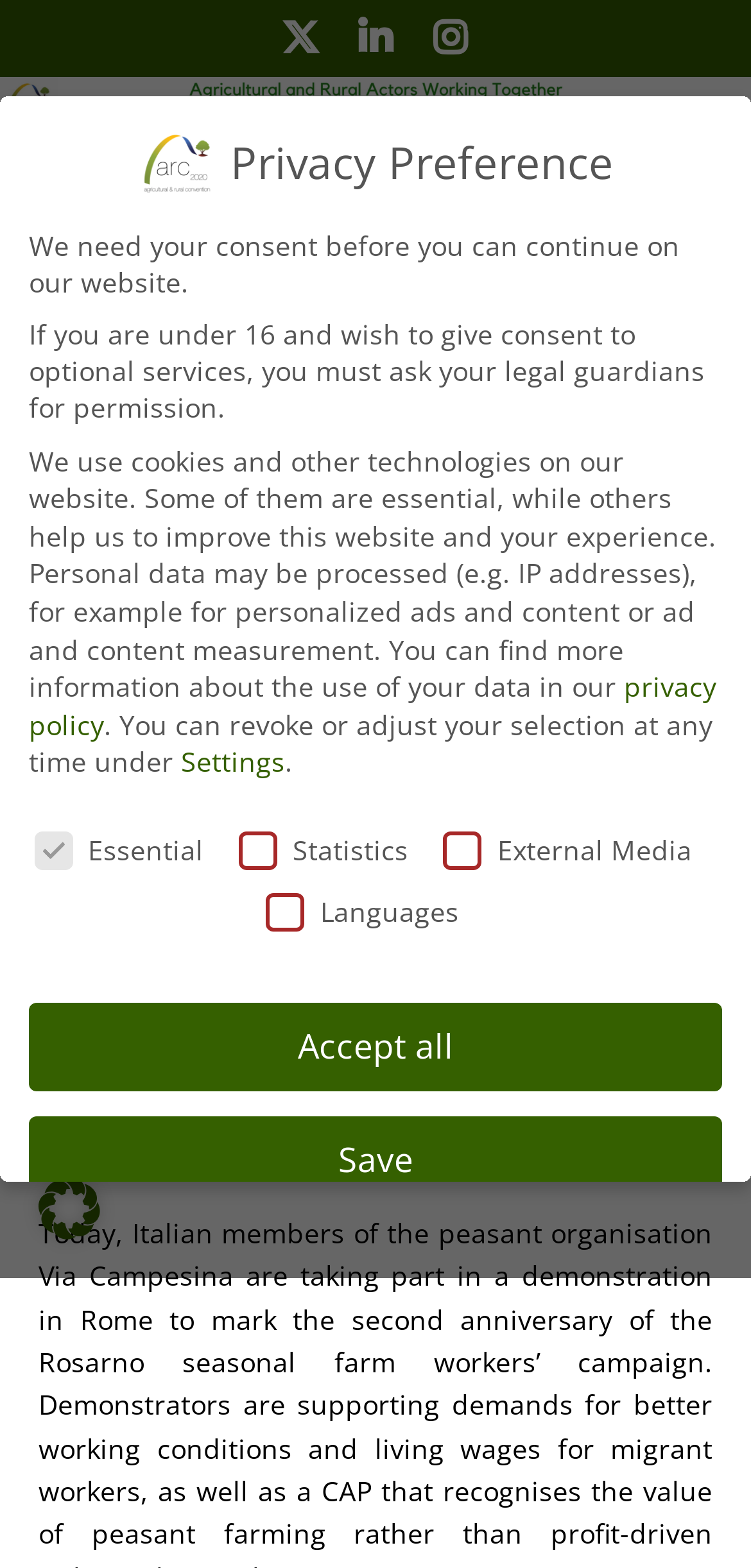Please specify the bounding box coordinates of the area that should be clicked to accomplish the following instruction: "Read article about Western Colonialism". The coordinates should consist of four float numbers between 0 and 1, i.e., [left, top, right, bottom].

None